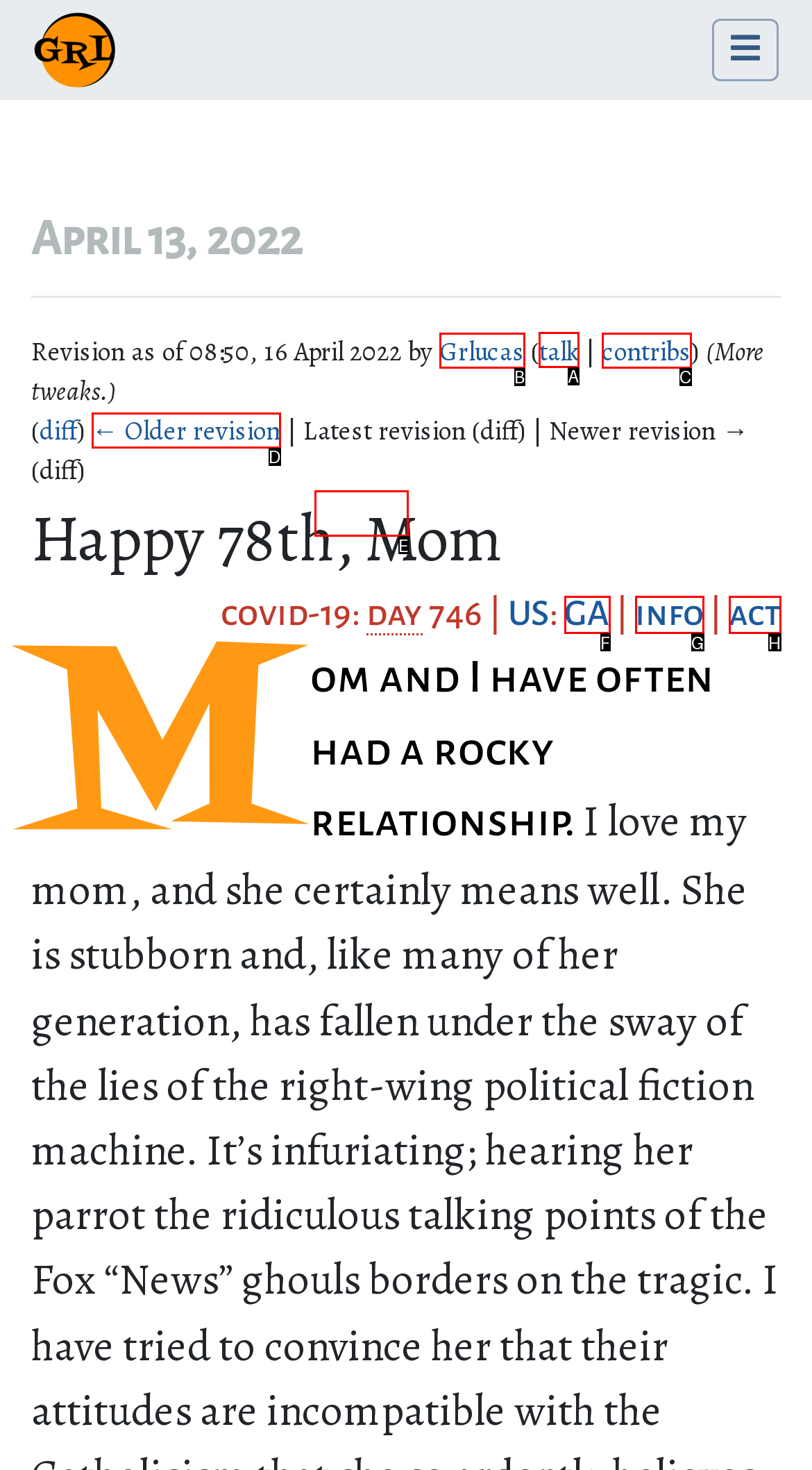Identify which lettered option to click to carry out the task: Go to Grlucas' talk page. Provide the letter as your answer.

A